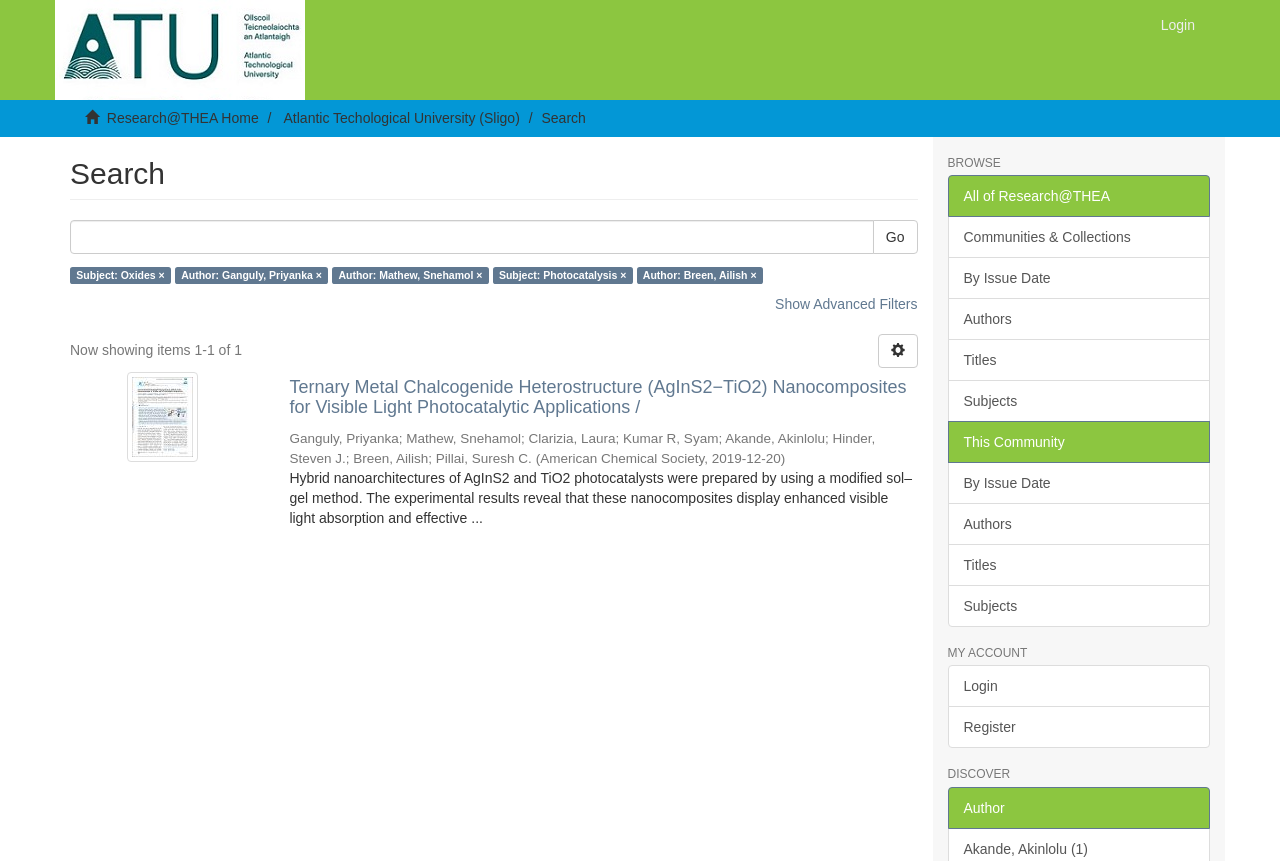What is the subject of the research paper?
Based on the visual, give a brief answer using one word or a short phrase.

Photocatalysis